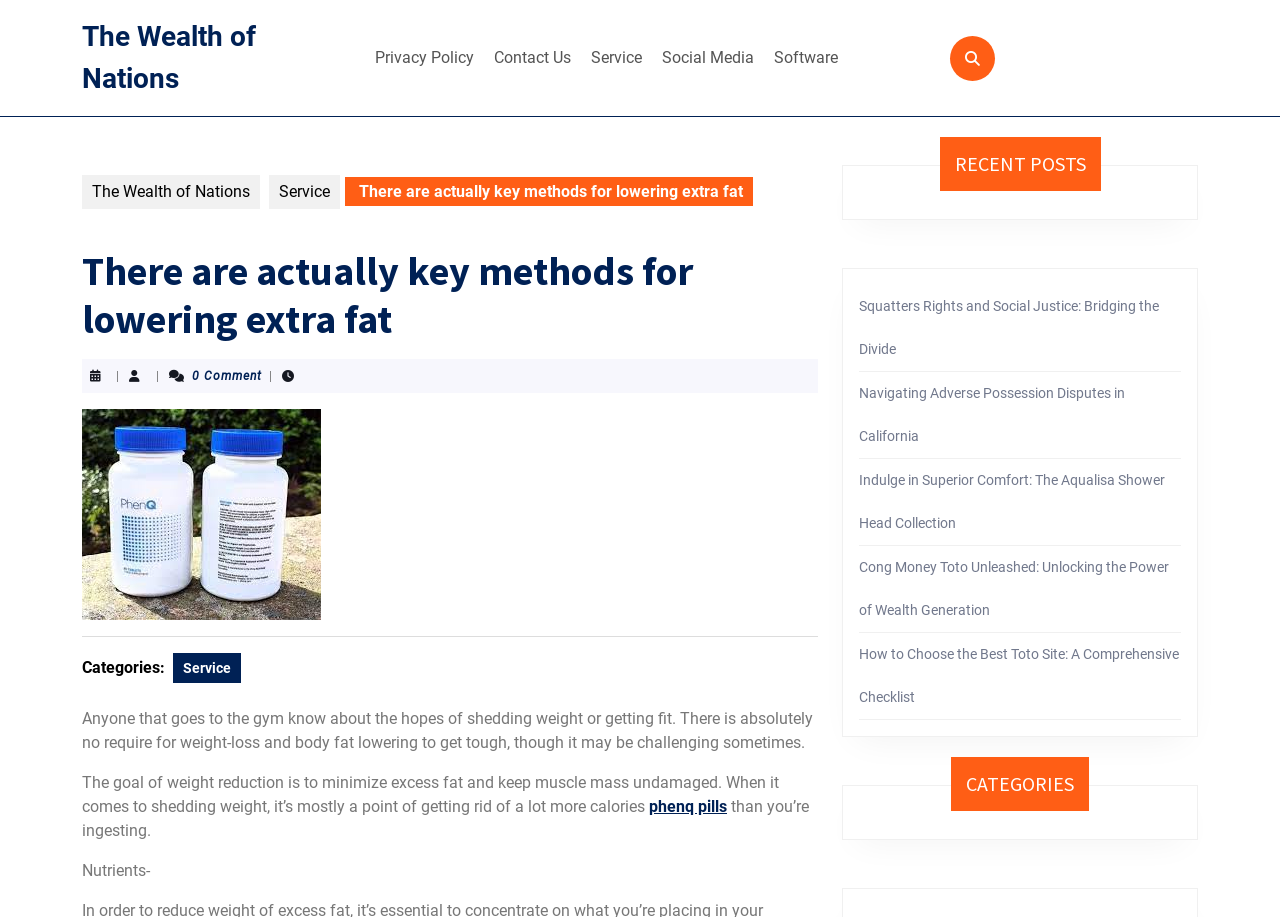Explain in detail what is displayed on the webpage.

This webpage appears to be a blog post about weight loss and fitness, with the title "There are actually key methods for lowering extra fat – The Wealth of Nations". At the top of the page, there is a navigation menu with links to "Privacy Policy", "Contact Us", "Service", "Social Media", and "Software". 

Below the navigation menu, there is a large heading that repeats the title of the blog post. To the right of the heading, there are two links: one to "The Wealth of Nations" and another to "Service". 

The main content of the blog post is divided into several sections. The first section has a heading that repeats the title of the blog post, followed by a paragraph of text that discusses the importance of weight loss and fitness. Below this paragraph, there is a horizontal separator line, followed by a section that lists categories, including a link to "Service". 

The next section of the blog post contains a large block of text that discusses the goal of weight reduction and the importance of nutrition. Within this section, there is a link to "phenq pills". 

To the right of the main content, there are three columns of complementary content. The top column has a heading that reads "RECENT POSTS", followed by a list of links to other blog posts. The middle column has a list of links to other blog posts, including "Squatters Rights and Social Justice: Bridging the Divide", "Navigating Adverse Possession Disputes in California", and others. The bottom column has a heading that reads "CATEGORIES", followed by a list of links to categories.